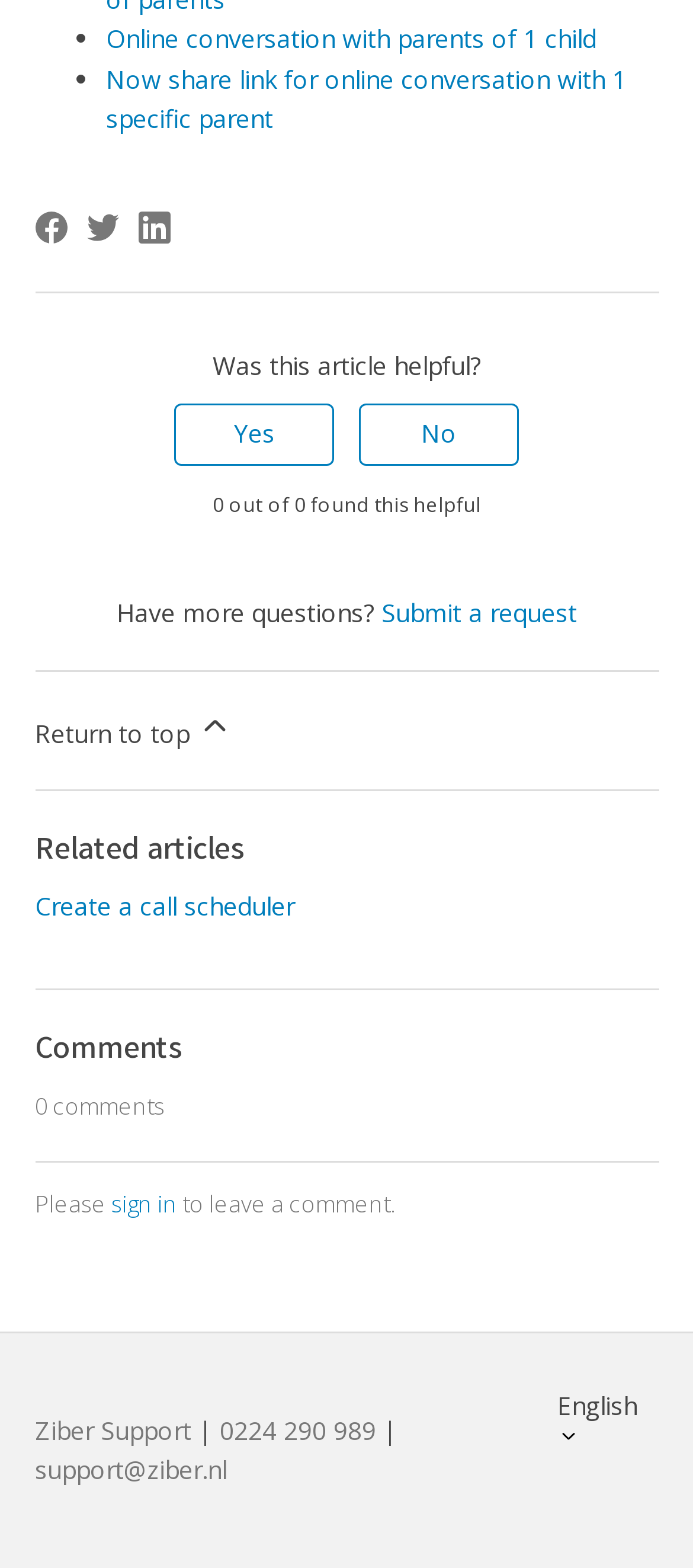Identify the bounding box coordinates for the region to click in order to carry out this instruction: "View related articles". Provide the coordinates using four float numbers between 0 and 1, formatted as [left, top, right, bottom].

[0.05, 0.527, 0.95, 0.56]